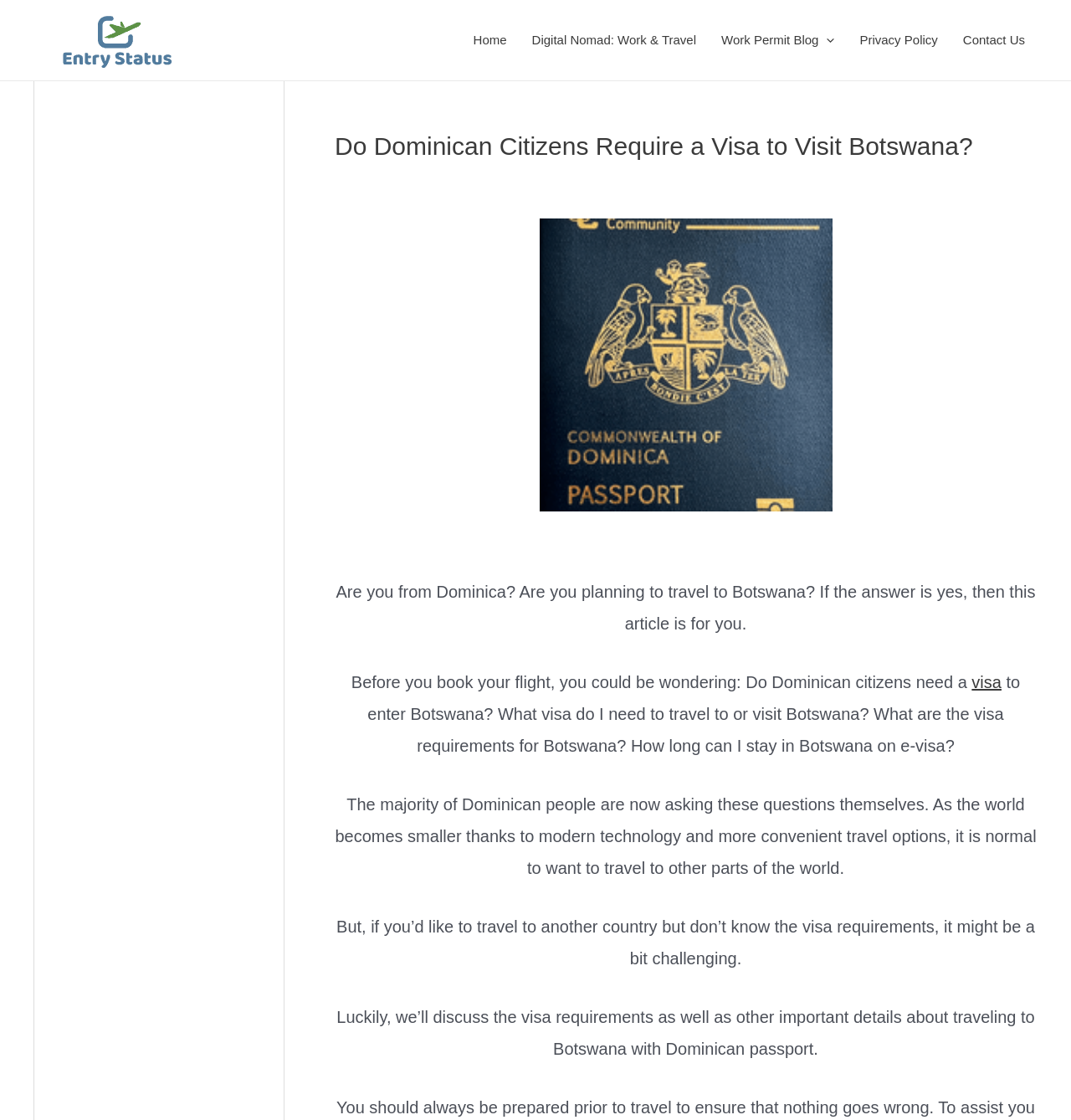What is the destination country being discussed?
Based on the screenshot, give a detailed explanation to answer the question.

The webpage is discussing the visa requirements for Dominican citizens traveling to Botswana, which implies that Botswana is the destination country.